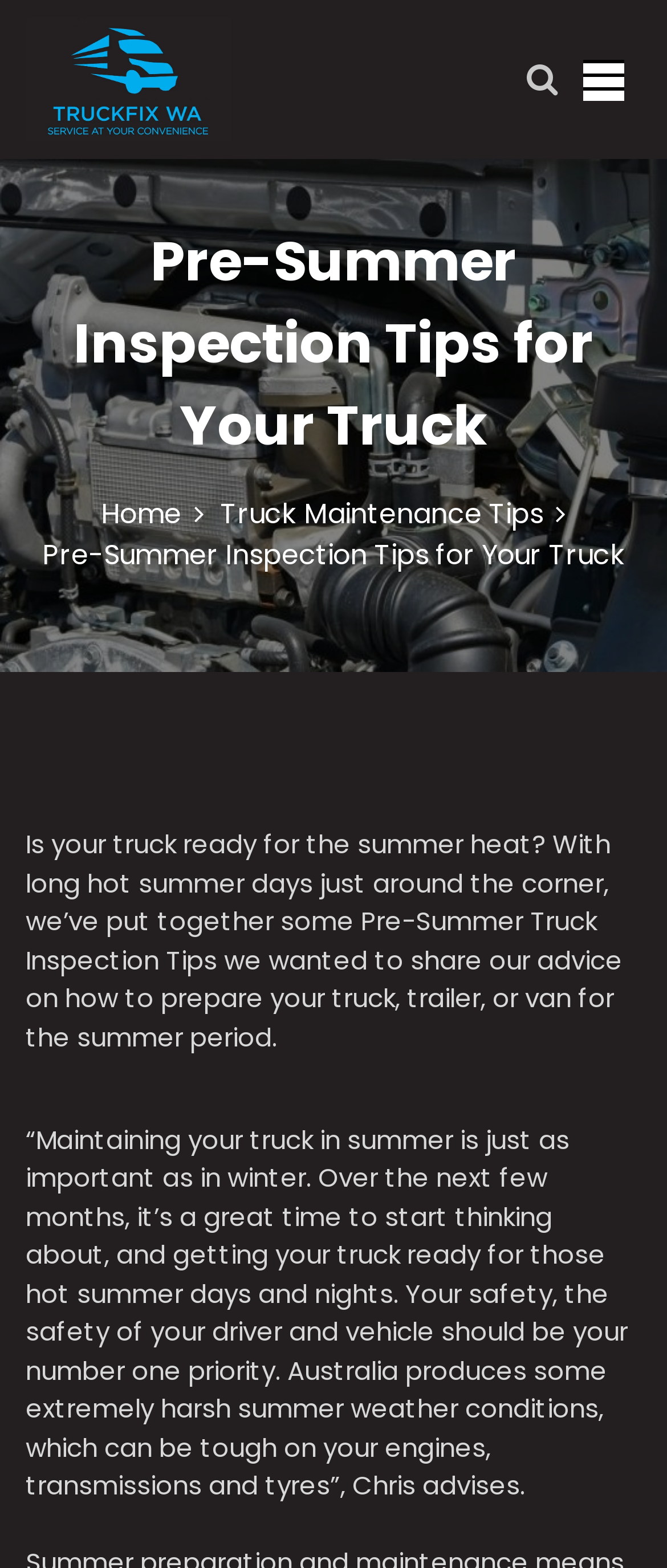What is the name of the truck service specialists?
Look at the image and provide a detailed response to the question.

I found this information by looking at the static text element that describes the service specialists, which is located below the logo and above the main heading.